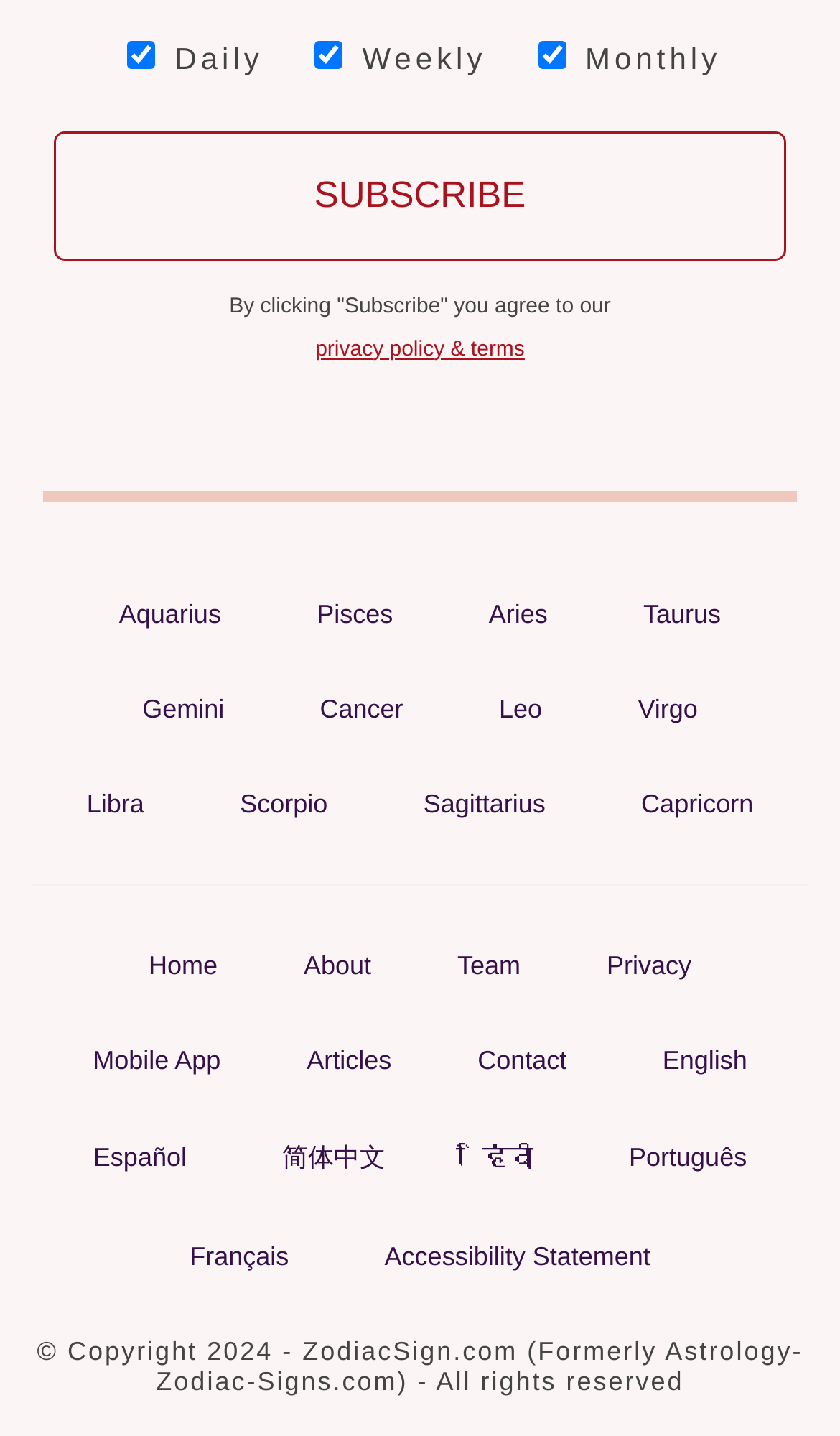Specify the bounding box coordinates for the region that must be clicked to perform the given instruction: "Subscribe to the newsletter".

[0.064, 0.091, 0.936, 0.181]